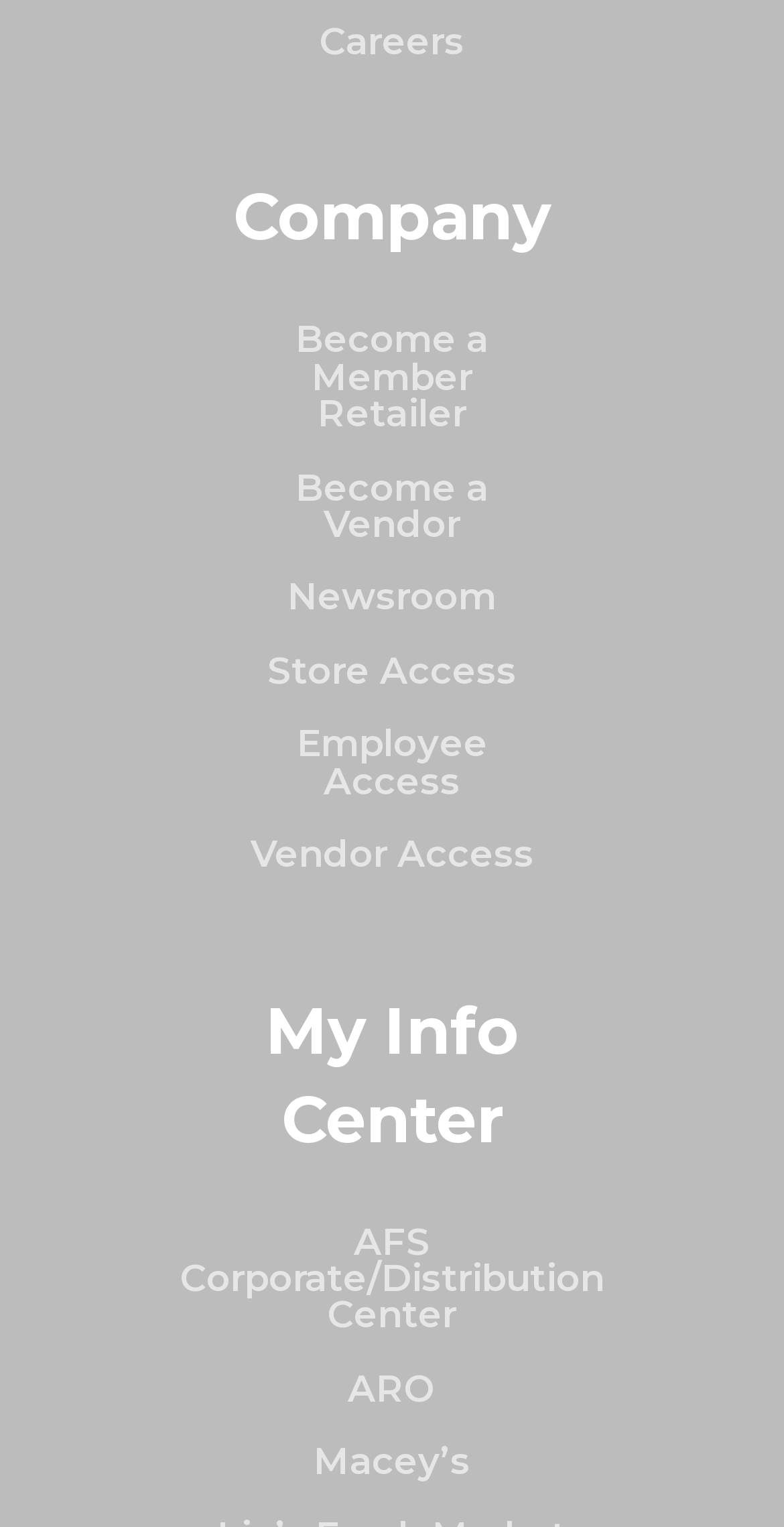Given the element description "Become a Member Retailer" in the screenshot, predict the bounding box coordinates of that UI element.

[0.377, 0.207, 0.623, 0.286]